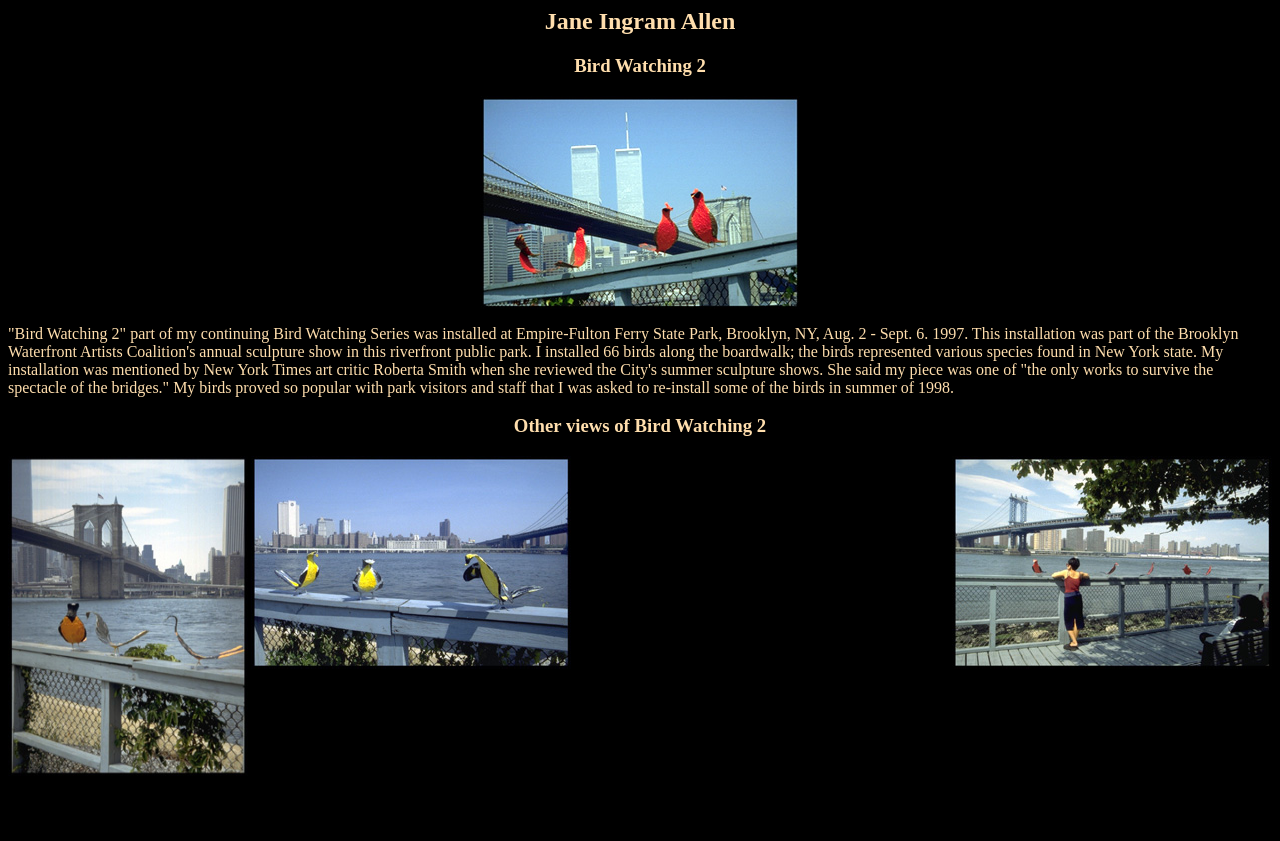Provide a one-word or short-phrase answer to the question:
What is the name of the artist?

Jane Ingram Allen